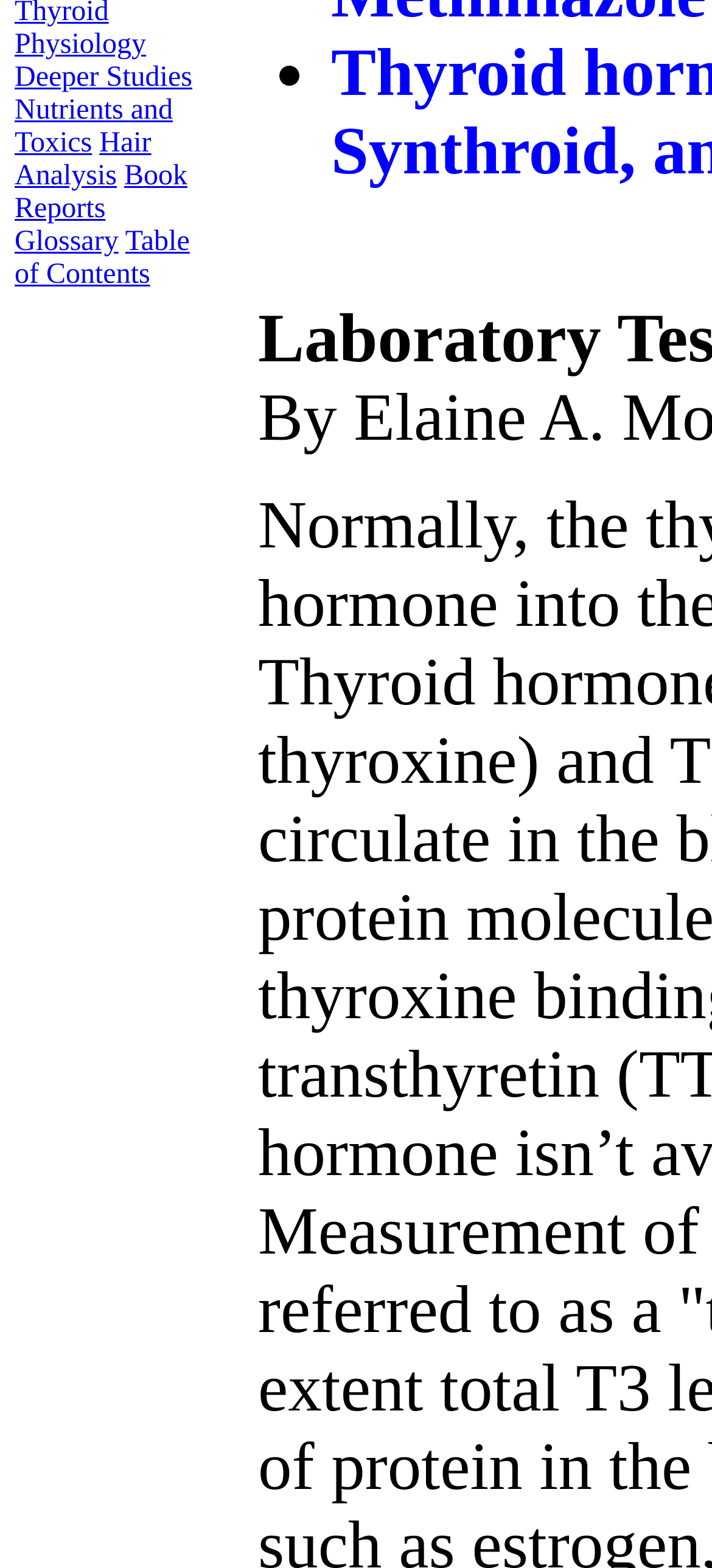Extract the bounding box coordinates for the HTML element that matches this description: "Nutrients and Toxics". The coordinates should be four float numbers between 0 and 1, i.e., [left, top, right, bottom].

[0.021, 0.061, 0.243, 0.101]